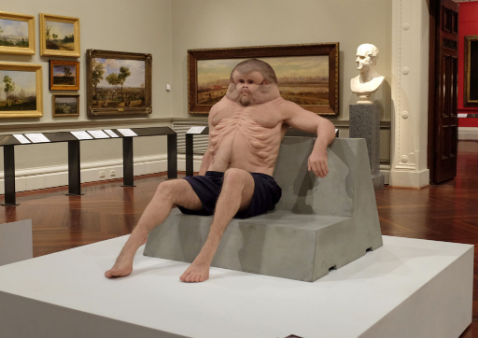Explain all the elements you observe in the image.

The image features an intriguing and lifelike sculpture named "Graham," displayed in the State Library of Victoria. This artwork represents a unique fusion of art and science, conceived by a collaboration between a leading trauma surgeon, a crash investigator, and a renowned artist. Graham is depicted sitting on a concrete block, showcasing a hyper-realistic portrayal of human anatomy with exaggerated features. His oversized head suggests an adaptation for brain protection, while his large, barrel-like chest is designed to withstand greater impacts. The sculpture also highlights added protective features, such as sacks over his ribs to absorb force and thicker skin for added durability. Positioned in a gallery adorned with classical paintings and sculptures, Graham stands out, inviting viewers to engage with his extraordinary design which reflects both creativity and a poignant commentary on safety and resilience.